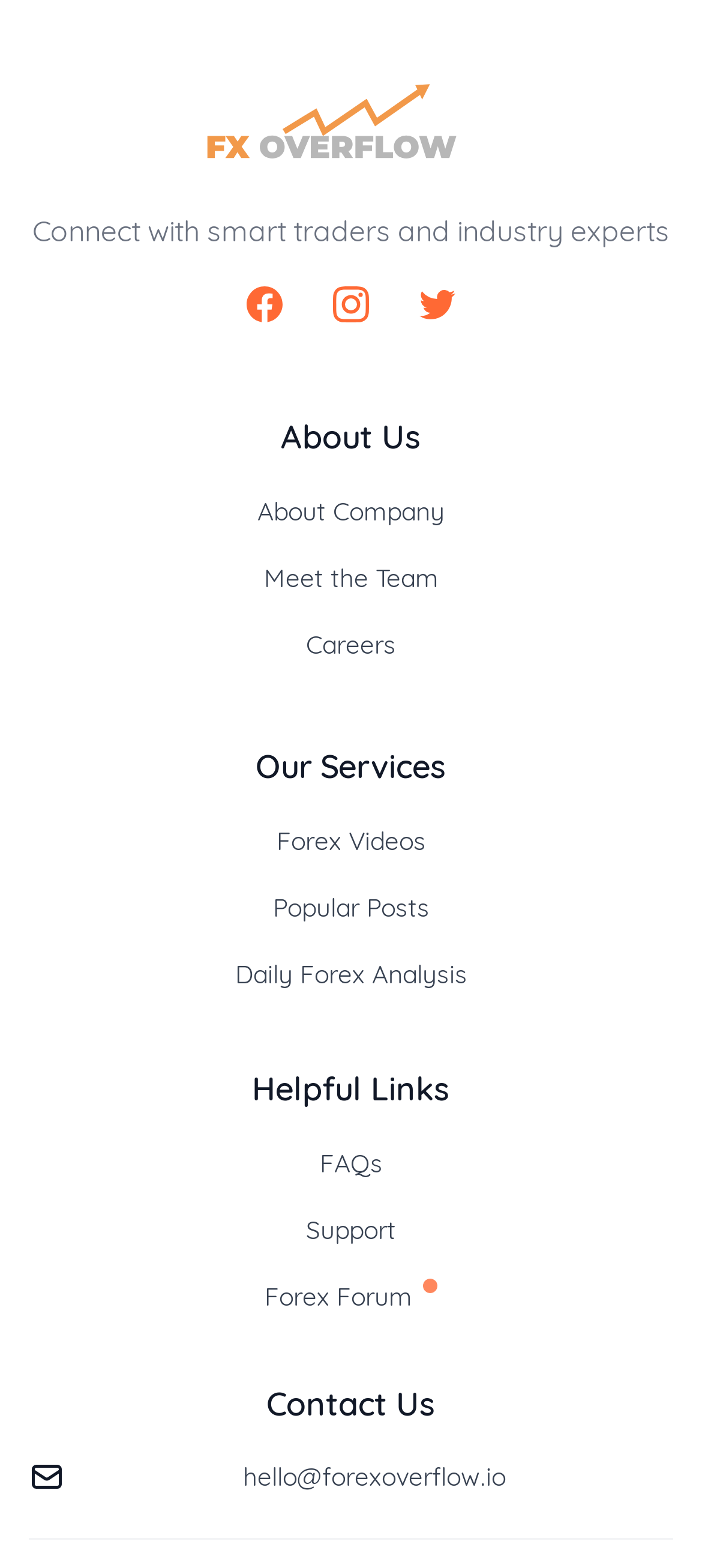Please determine the bounding box coordinates of the element to click in order to execute the following instruction: "Contact us via email". The coordinates should be four float numbers between 0 and 1, specified as [left, top, right, bottom].

[0.041, 0.93, 0.959, 0.953]